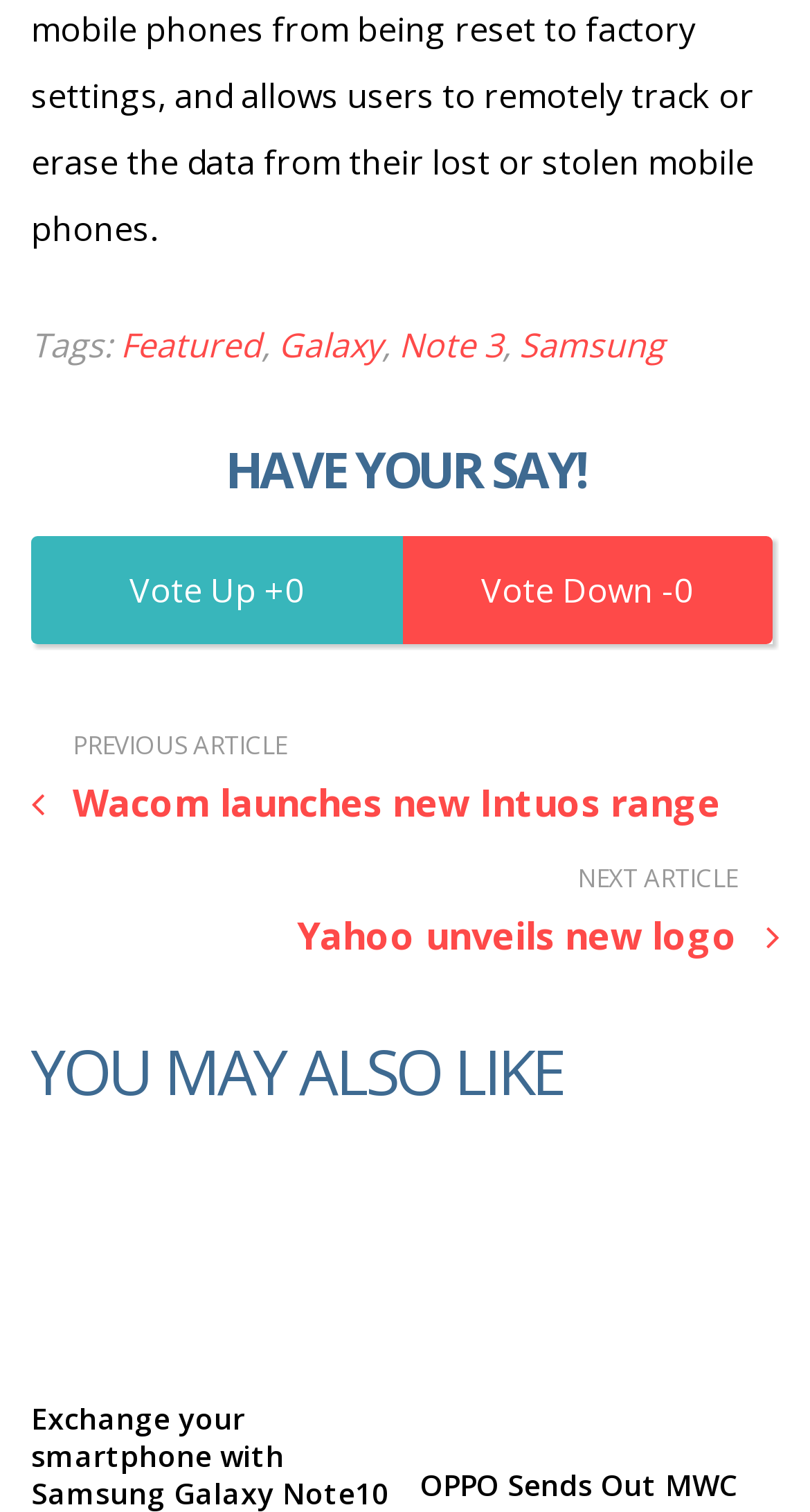What is the icon of the 'PREVIOUS ARTICLE' link?
Answer the question with as much detail as you can, using the image as a reference.

I looked at the 'PREVIOUS ARTICLE' link and found that it has an icon represented by the Unicode character 'uf104'.